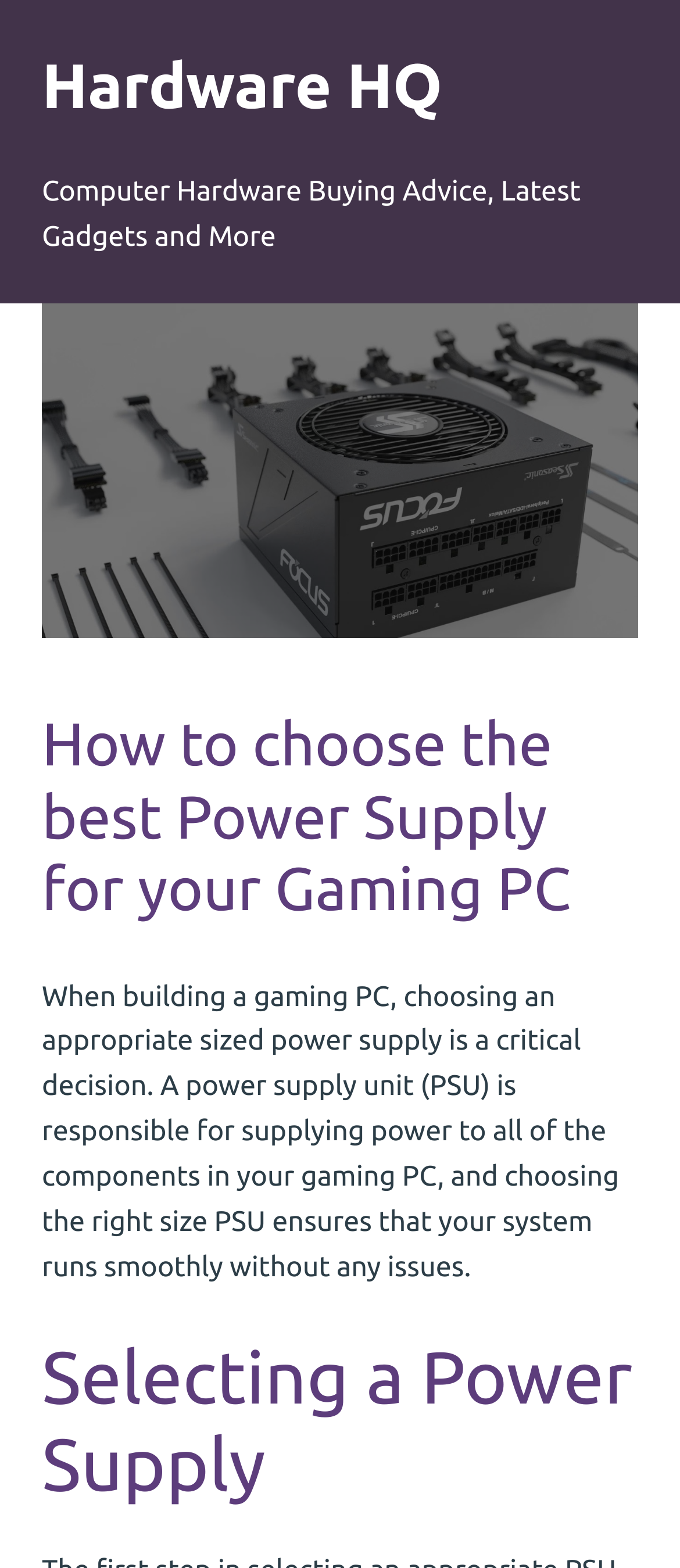Use a single word or phrase to answer the question:
What is the topic of the section below the image?

Selecting a Power Supply